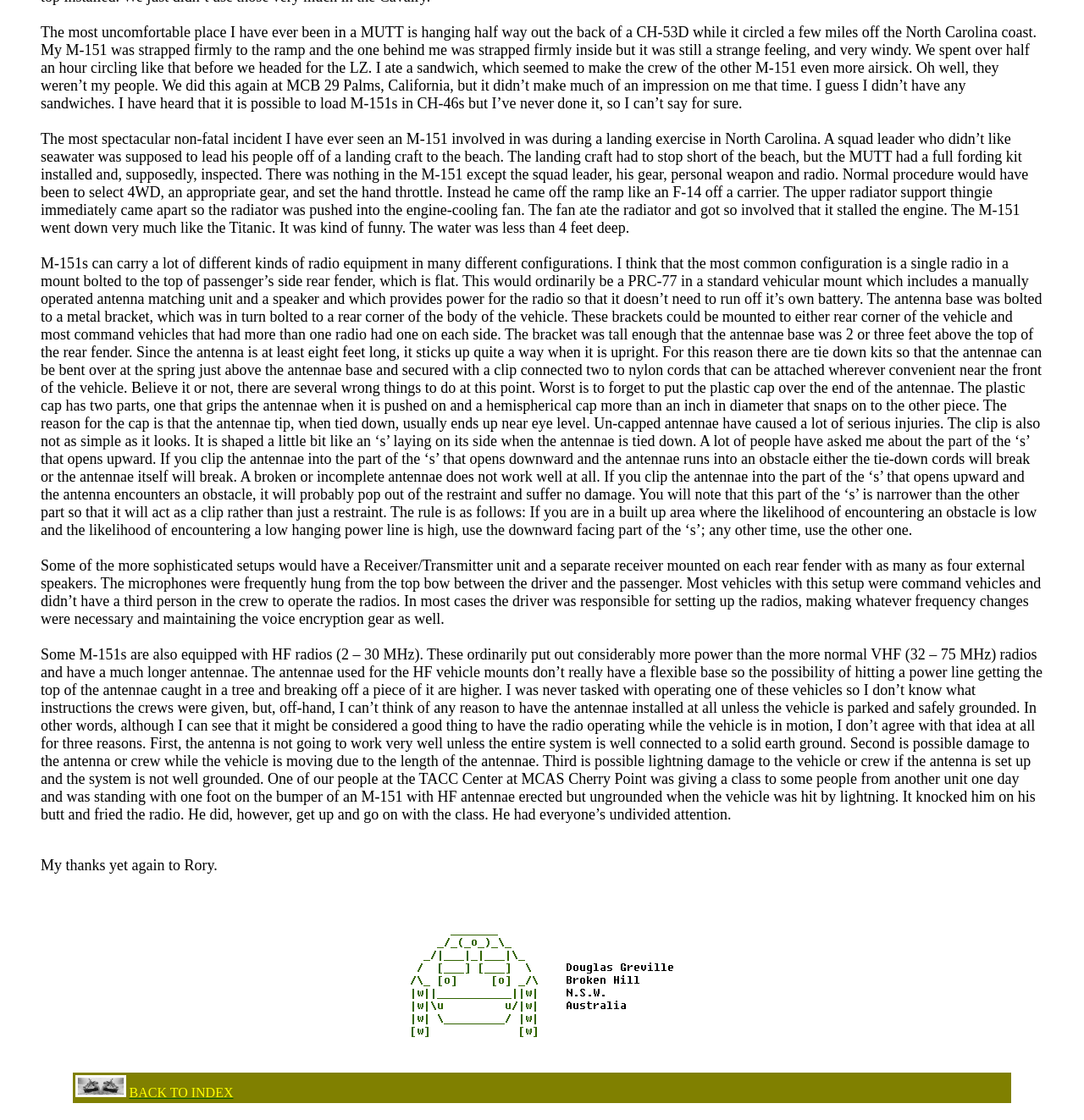What happened to the person giving a class at MCAS Cherry Point?
Kindly offer a comprehensive and detailed response to the question.

According to the text, the person was giving a class and standing with one foot on the bumper of an M-151 with an HF antenna erected but ungrounded, when the vehicle was hit by lightning, knocking him down and frying the radio.